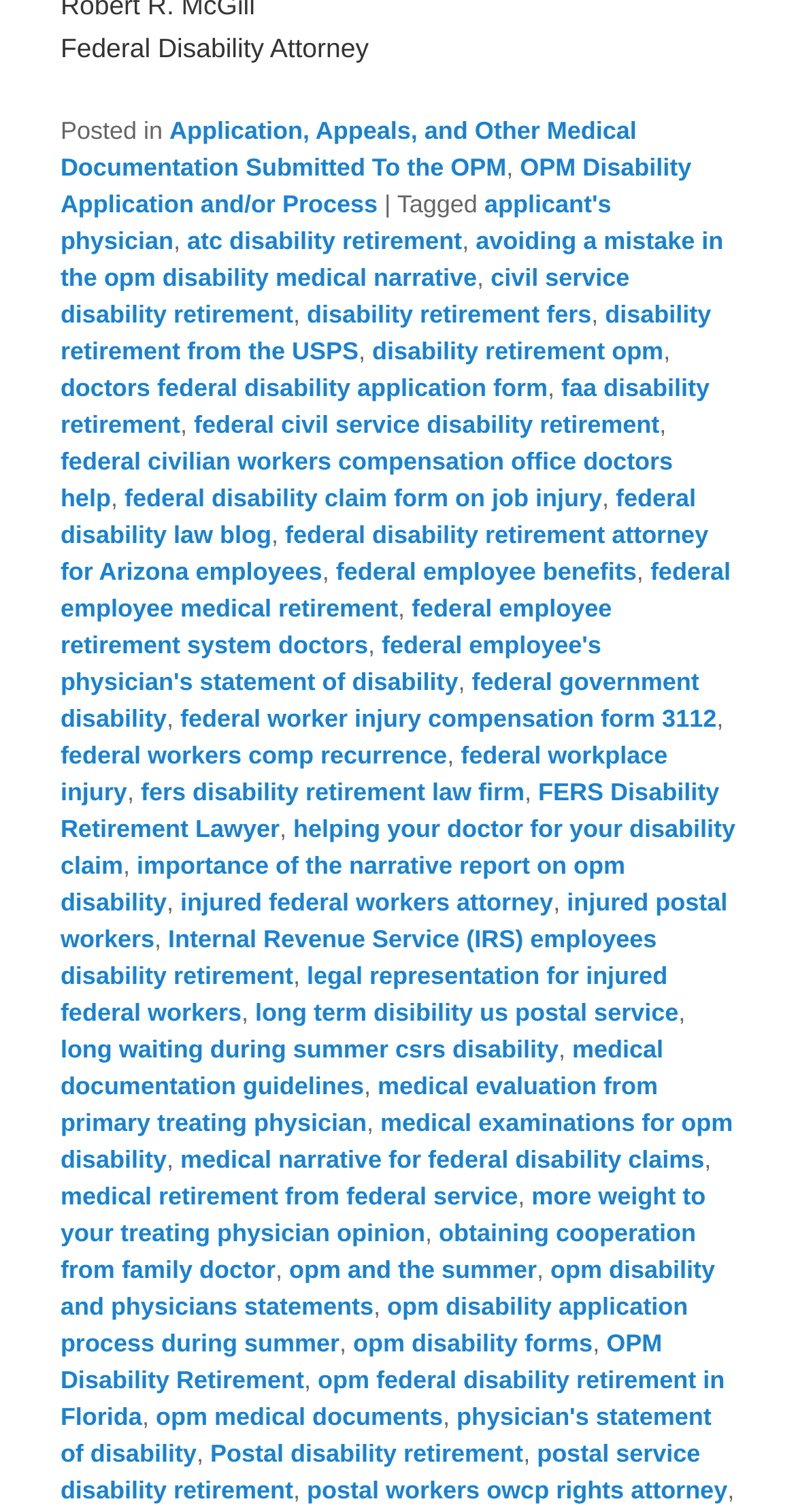What is the purpose of the links on this webpage?
Using the image as a reference, deliver a detailed and thorough answer to the question.

The links on this webpage have text such as 'OPM Disability Retirement', 'FERS Disability Retirement Lawyer', and 'Disability Retirement from the USPS', which suggests that the purpose of these links is to provide information on disability retirement for federal employees.